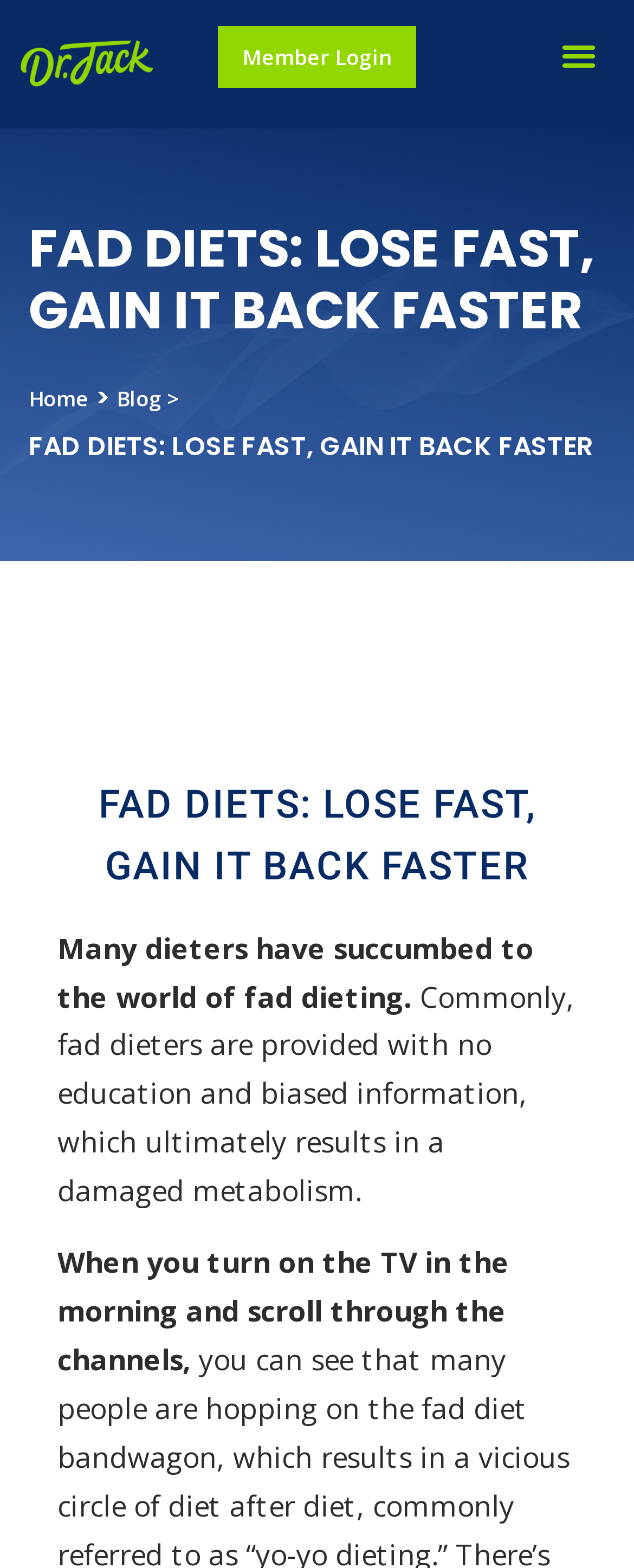Extract the main headline from the webpage and generate its text.

FAD DIETS: LOSE FAST, GAIN IT BACK FASTER